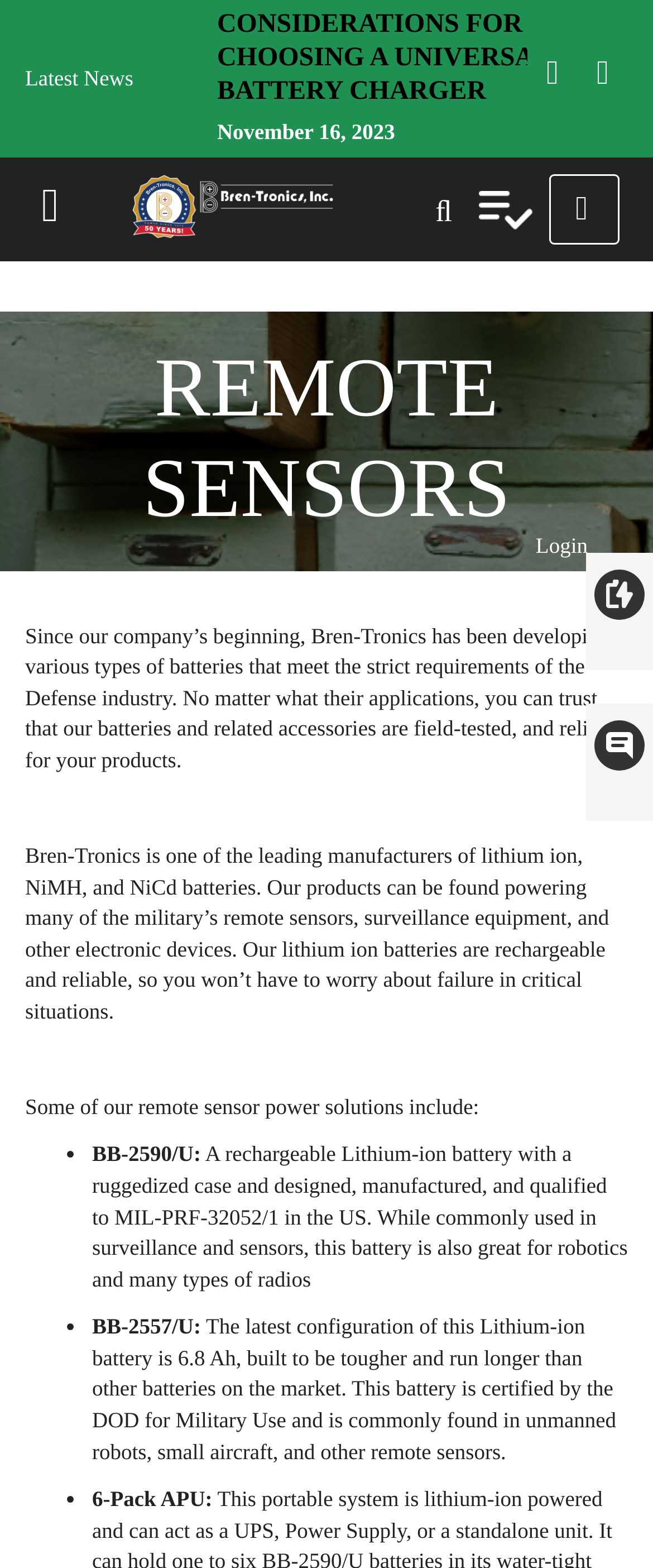What is the company's experience in the Defense industry?
Answer the question based on the image using a single word or a brief phrase.

Since the company's beginning